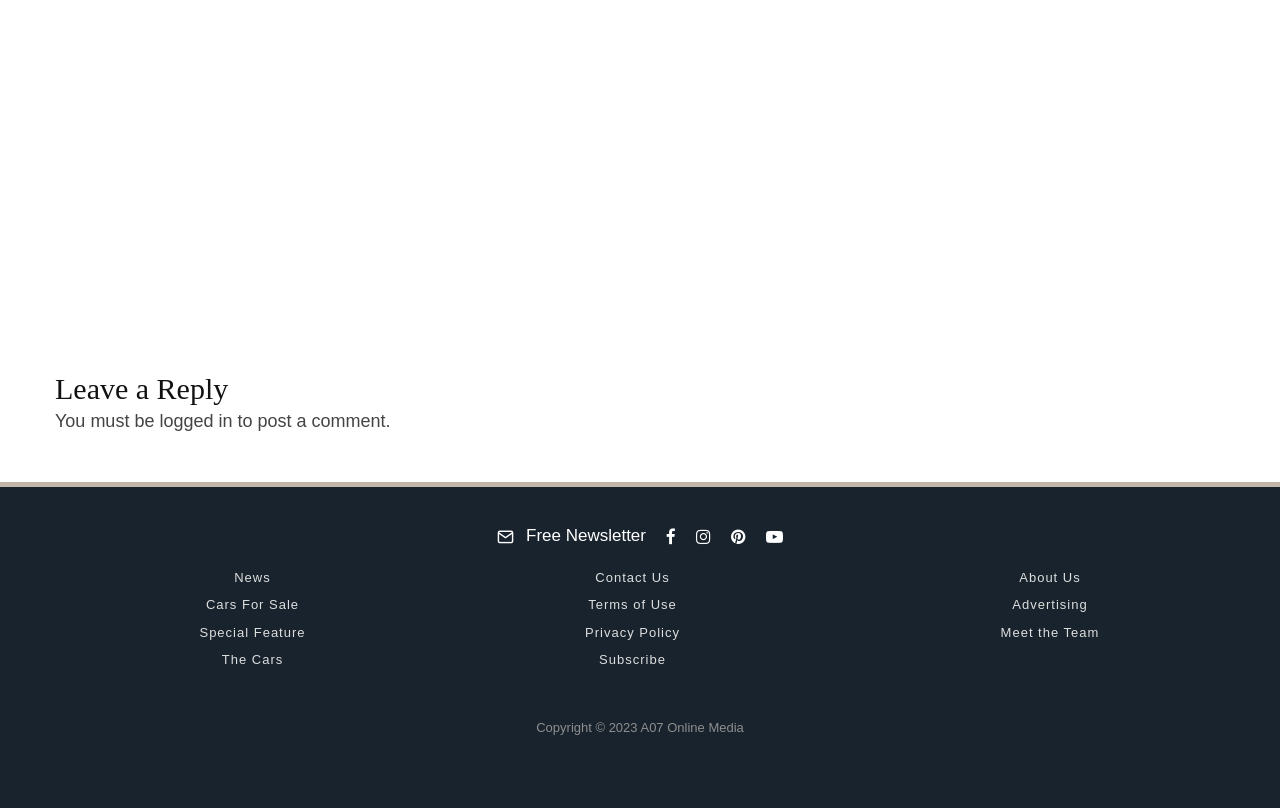Identify the bounding box coordinates for the UI element that matches this description: "Terms of Use".

[0.46, 0.739, 0.529, 0.758]